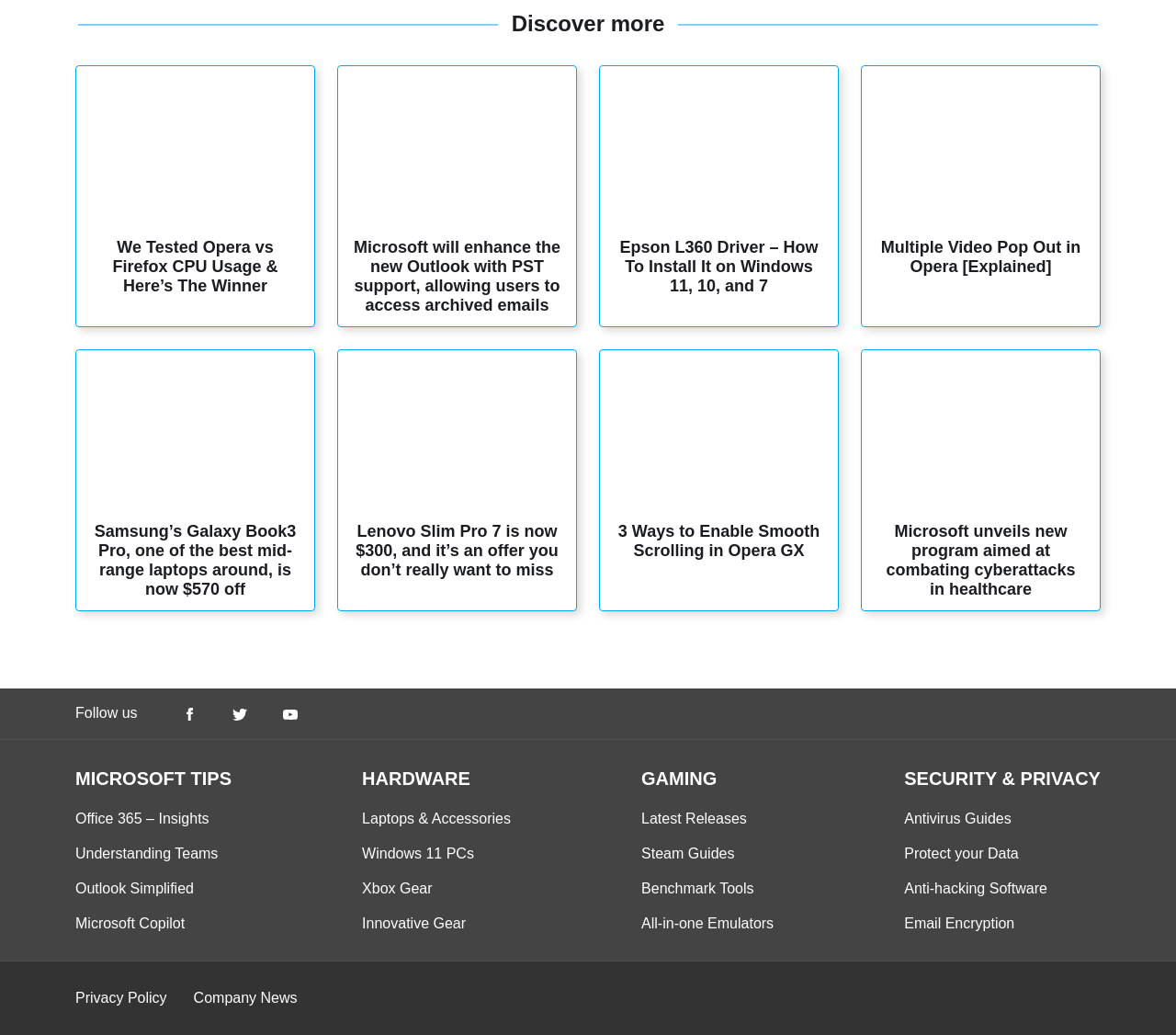Specify the bounding box coordinates of the area that needs to be clicked to achieve the following instruction: "Read about Microsoft's new program for combating cyberattacks in healthcare".

[0.733, 0.339, 0.935, 0.494]